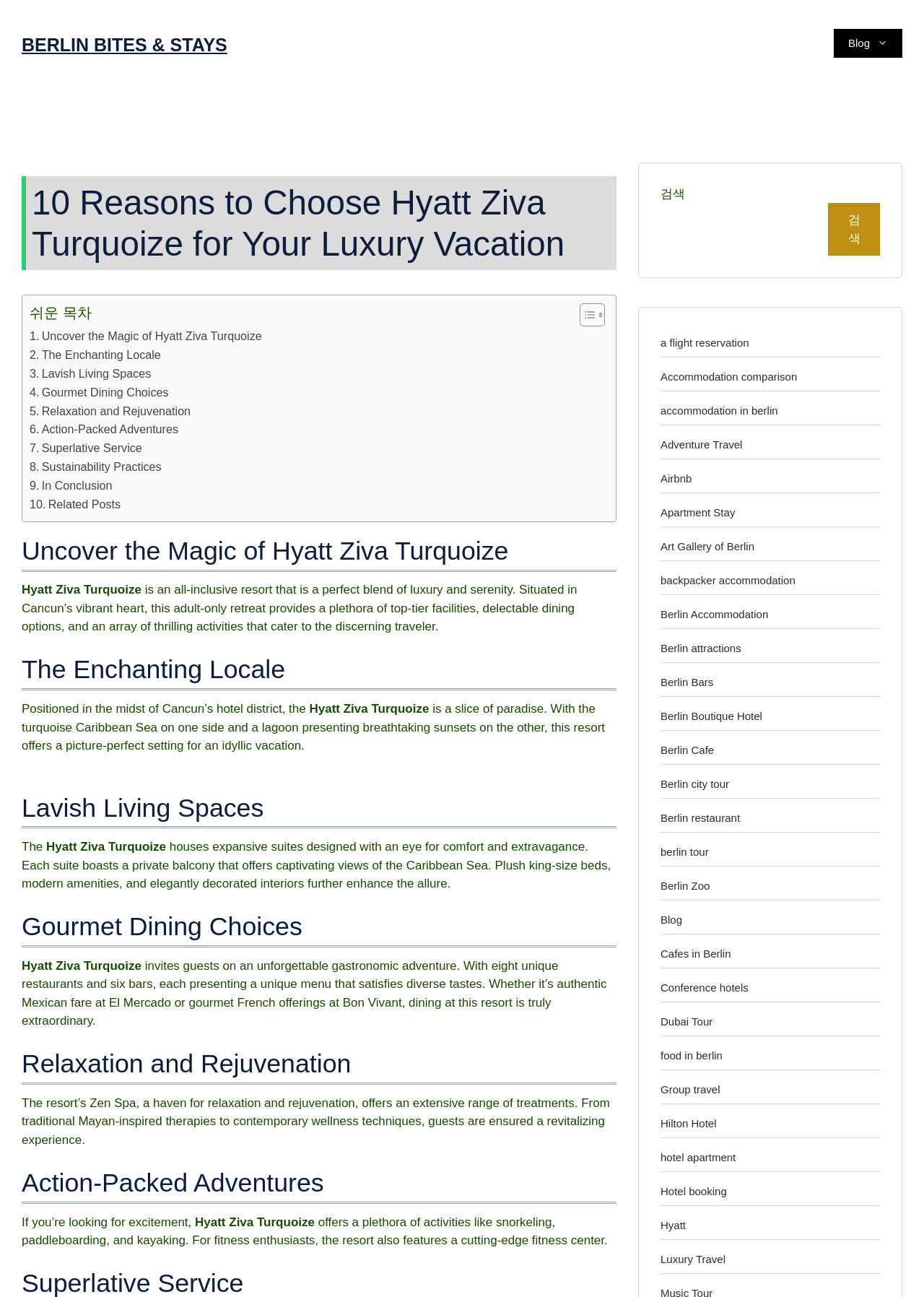Respond to the question below with a concise word or phrase:
What type of facilities are available at the Zen Spa?

Traditional Mayan-inspired therapies and contemporary wellness techniques